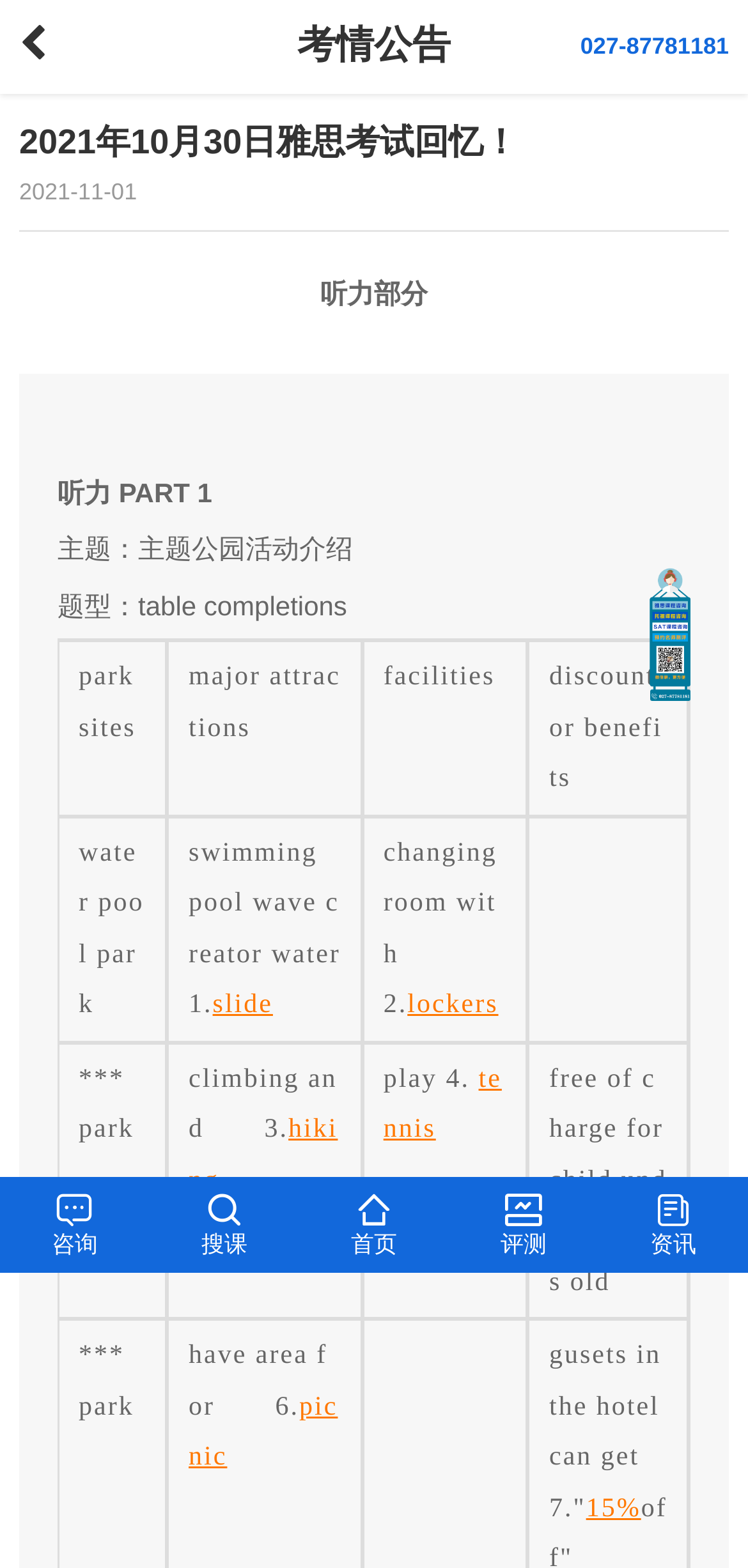Generate a comprehensive description of the webpage content.

This webpage is the official website of Wuhan Xinsi International English, a language training institution specializing in IELTS, TOEFL, and SAT preparation. At the top of the page, there is a heading "考情公告" (Exam Notice) with a link to the same title. Below it, there is a phone number "027-87781181" displayed as a link.

The main content of the page is about the 2021 October 30th IELTS exam review. There is a heading with the same title, followed by a date "2021-11-01" and a section about the listening part of the exam. This section includes a table with four columns, listing information about a theme park, including park sites, major attractions, facilities, and discounts or benefits.

Below the table, there are three rows of information, each with four grid cells, providing more details about the theme park, such as water pool park, swimming pool wave creator, and changing room facilities.

At the bottom of the page, there are five links, aligned horizontally, with icons and text labels: "咨询" (Consultation), "搜课" (Search Course), "首页" (Home), "评测" (Evaluation), and "资讯" (Information).